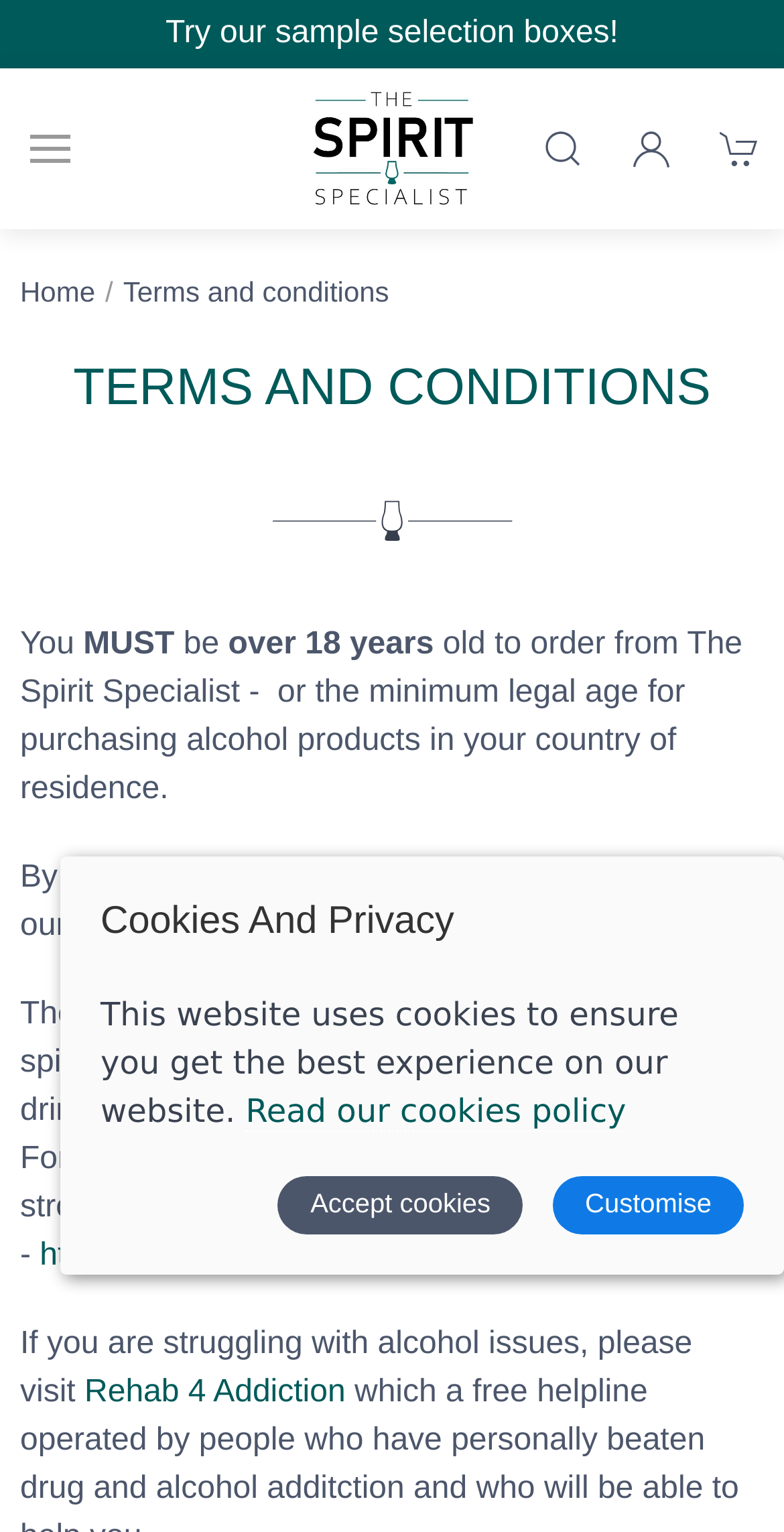Find the bounding box coordinates of the element to click in order to complete the given instruction: "Visit Rehab 4 Addiction."

[0.096, 0.897, 0.441, 0.92]